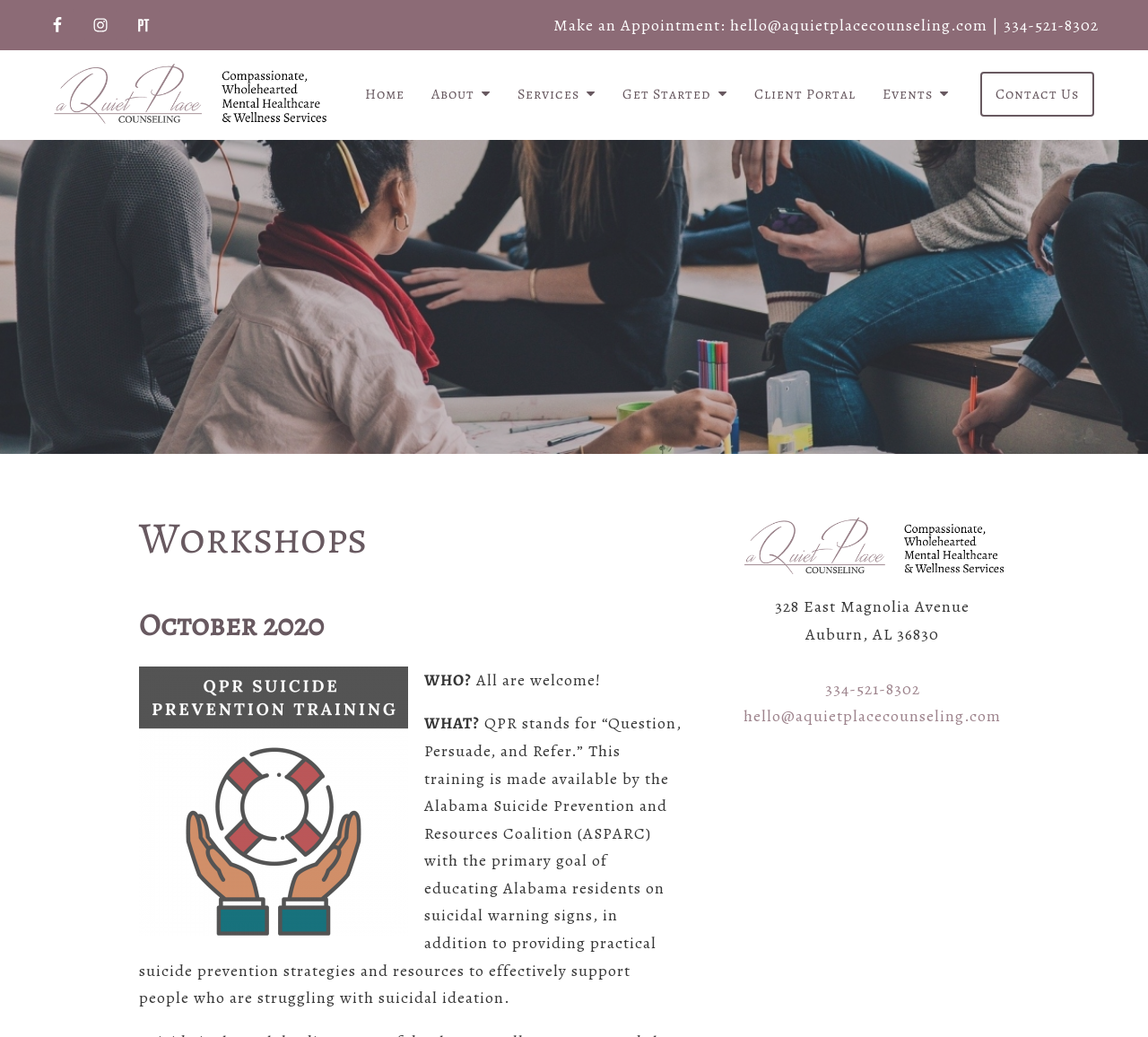Can you specify the bounding box coordinates for the region that should be clicked to fulfill this instruction: "Make an appointment".

[0.482, 0.013, 0.632, 0.033]